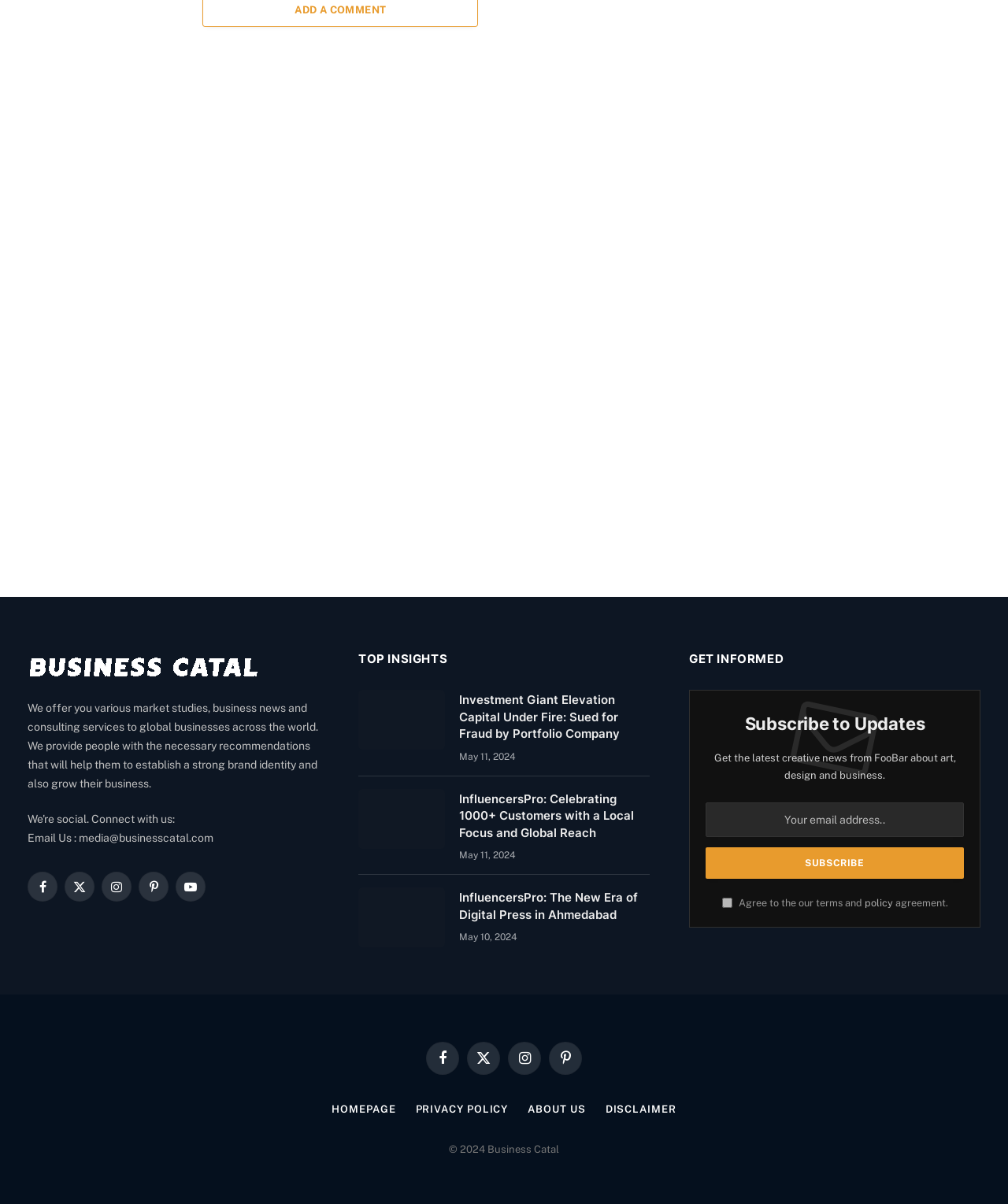Analyze the image and answer the question with as much detail as possible: 
What is the purpose of the textbox?

The textbox is located under the 'Subscribe to Updates' heading, and it has a placeholder text 'Your email address..', indicating that it is used to enter an email address to subscribe to updates.